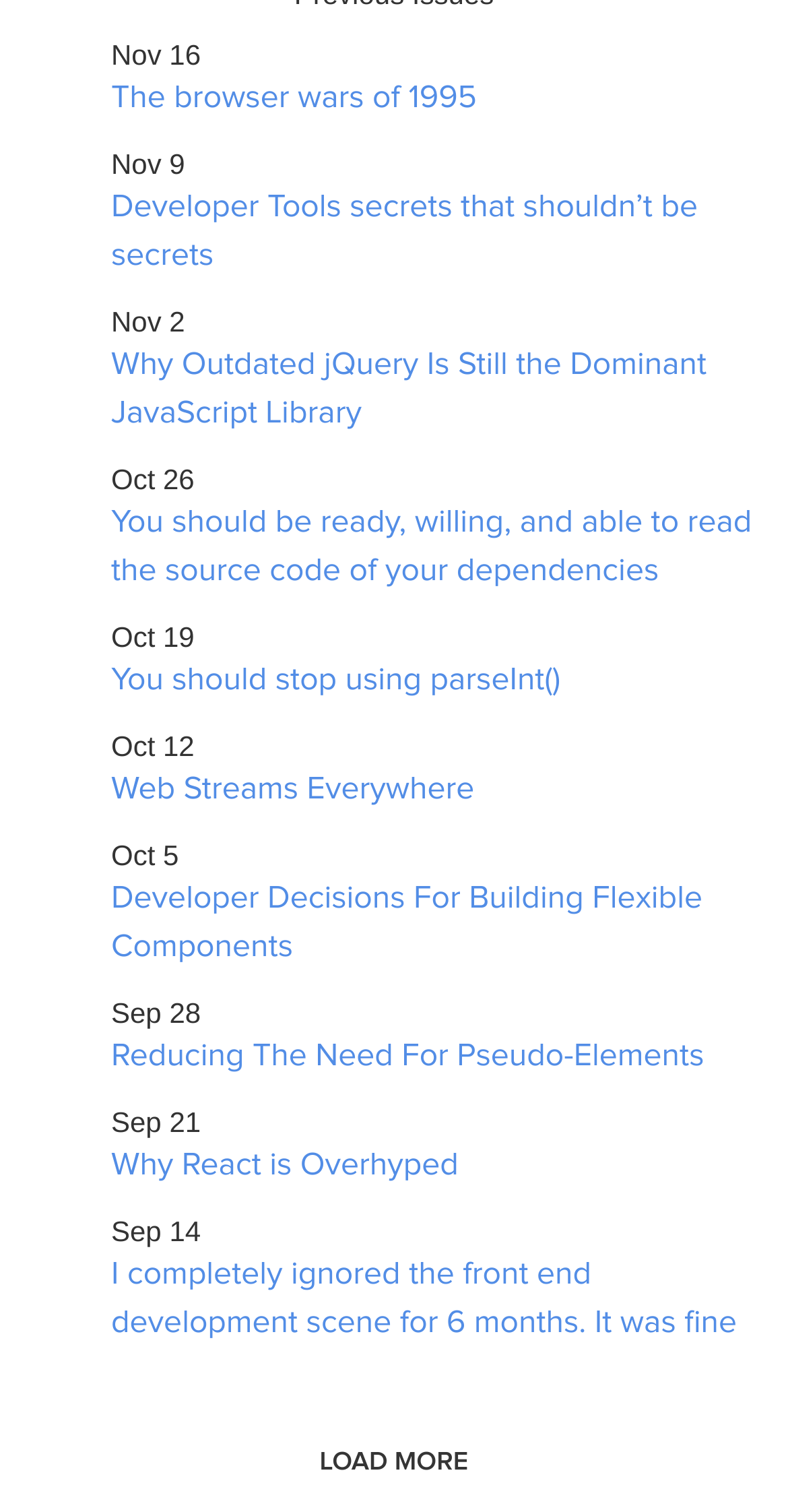Please respond to the question with a concise word or phrase:
How many articles are listed on this page?

10